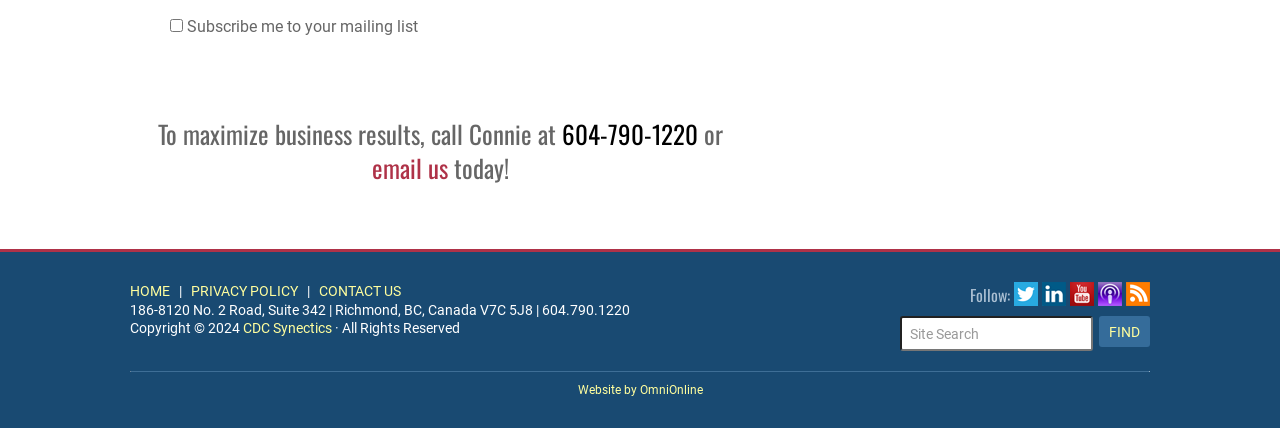Use one word or a short phrase to answer the question provided: 
What is the company's address?

186-8120 No. 2 Road, Suite 342, Richmond, BC, Canada V7C 5J8